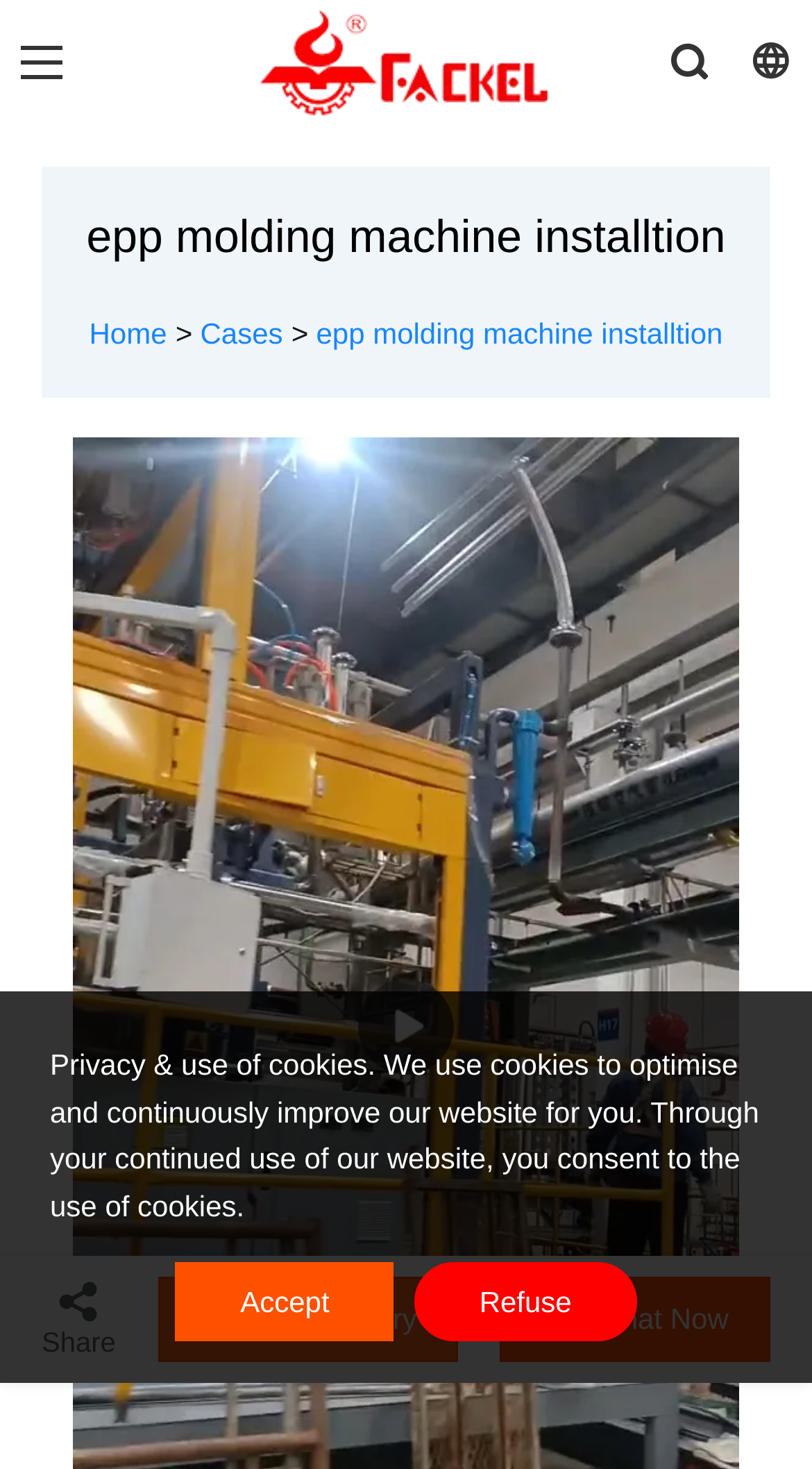Explain in detail what you observe on this webpage.

The webpage is titled "Unveiling the Future: EPP Machine Installation Live Video | Fackel" and appears to be a live video installation page for an EPP (Expanded Polypropylene) machine. 

At the top of the page, there is a logo of Fackel, which is an image accompanied by a link to the Fackel homepage. Below the logo, there is a horizontal navigation menu with links to "Home", "Cases", and "epp molding machine installation". 

The main content of the page is a live video installation, which is not explicitly described in the accessibility tree but implied by the title and the meta description. 

At the bottom of the page, there are three buttons: "Share", "Send Inquiry", and "Chat Now", each accompanied by an image. These buttons are aligned horizontally and take up most of the width of the page. 

Below the buttons, there is a notice about privacy and the use of cookies, which is a block of text that spans almost the entire width of the page. This notice is followed by two buttons, "Accept" and "Refuse", which are aligned horizontally and centered below the notice.